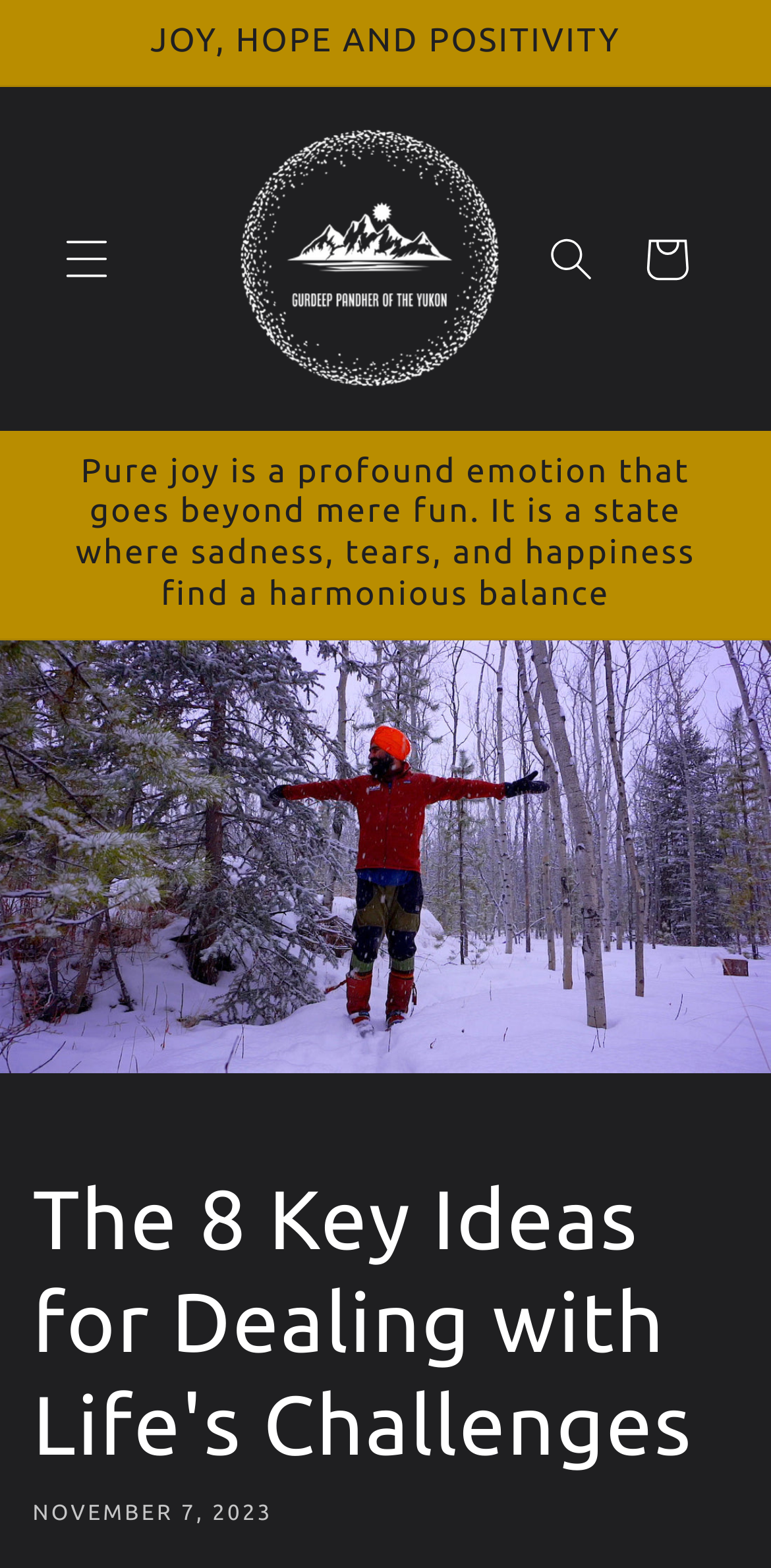What is the topic of the article?
Provide a detailed answer to the question, using the image to inform your response.

I inferred the topic by reading the header text 'The 8 Key Ideas for Dealing with Life's Challenges' which suggests that the article is about dealing with life's challenges.